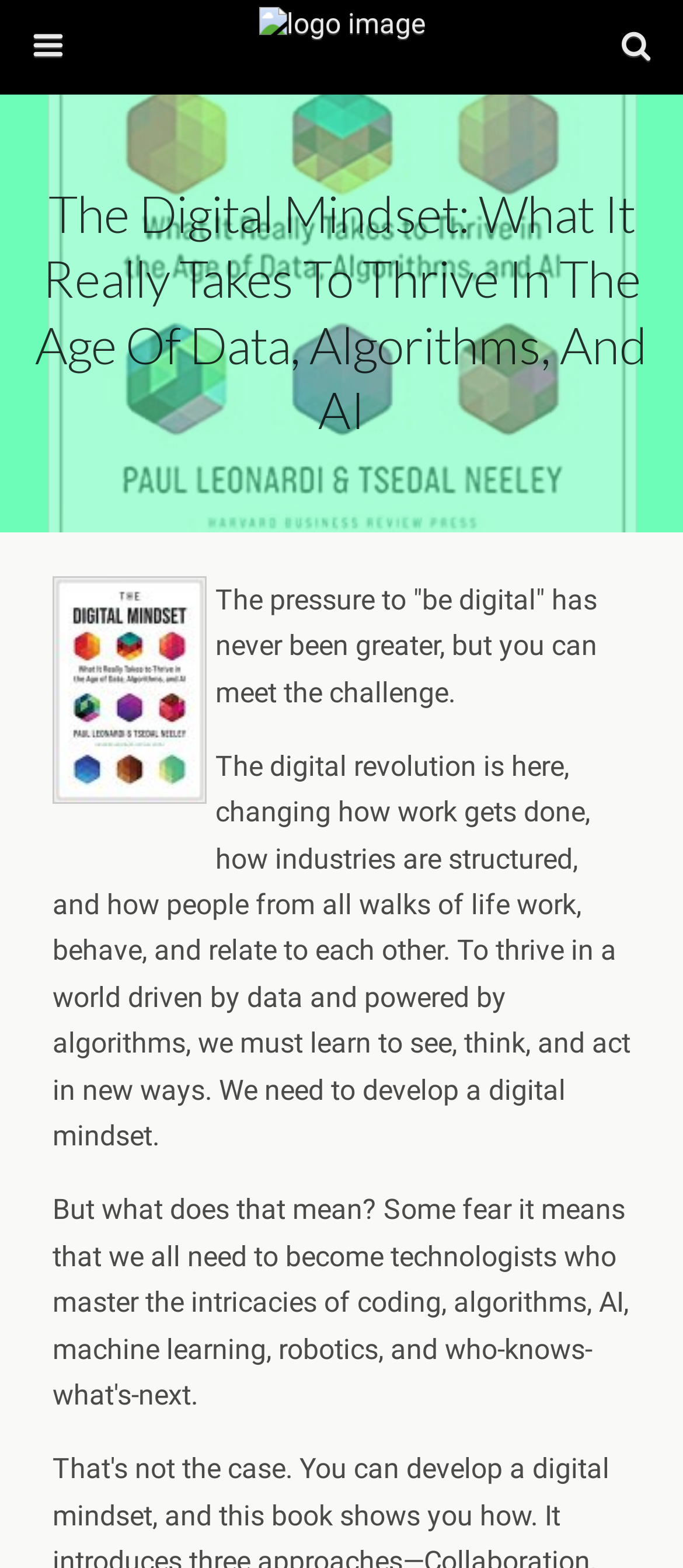Based on what you see in the screenshot, provide a thorough answer to this question: What is required to thrive in a world driven by data?

I found the answer by looking at the StaticText elements that describe the book. The text mentions 'We need to develop a digital mindset' in order to thrive in a world driven by data and powered by algorithms.